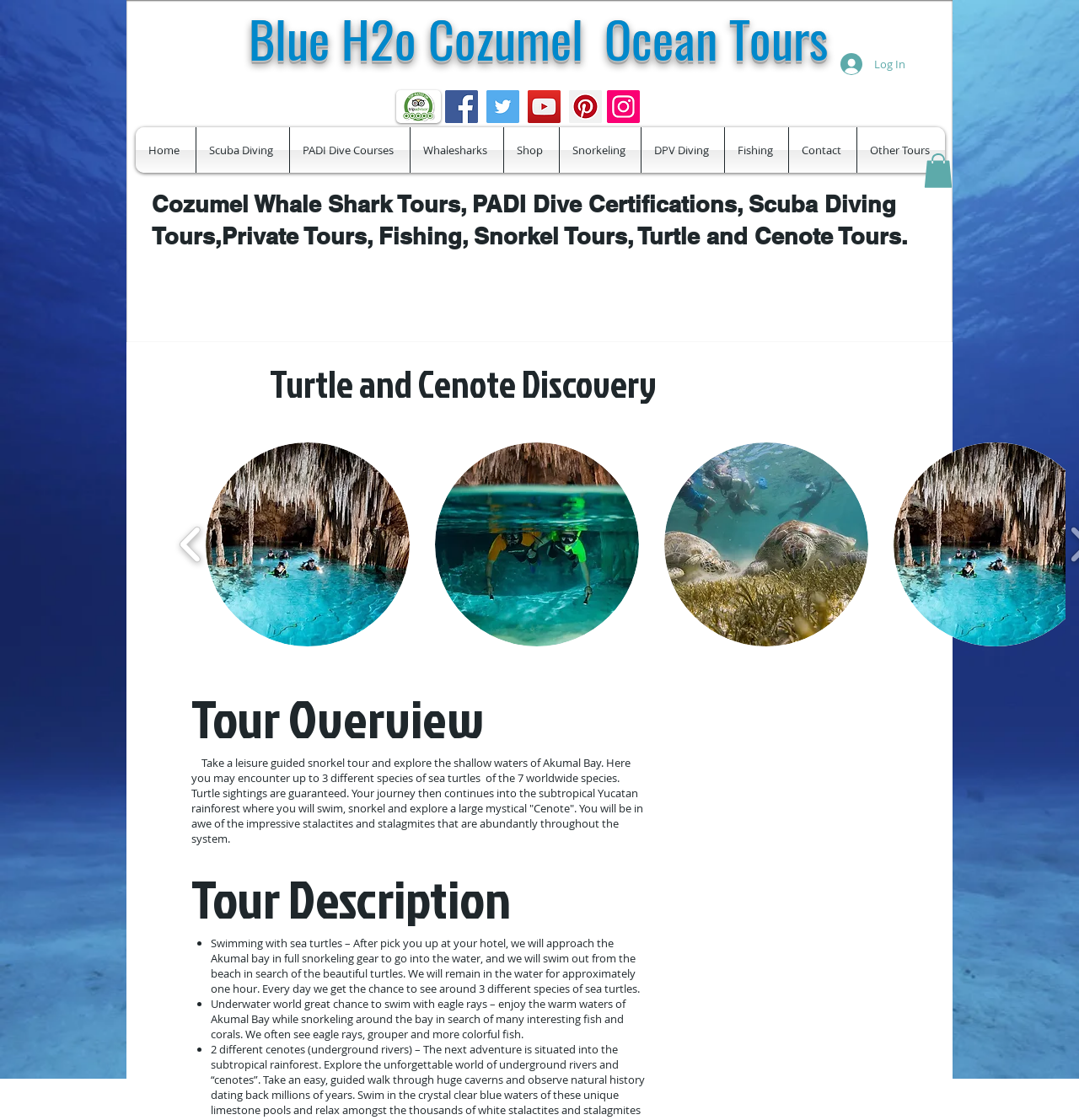Please identify the bounding box coordinates of the element I need to click to follow this instruction: "Visit the Facebook page".

[0.412, 0.081, 0.443, 0.11]